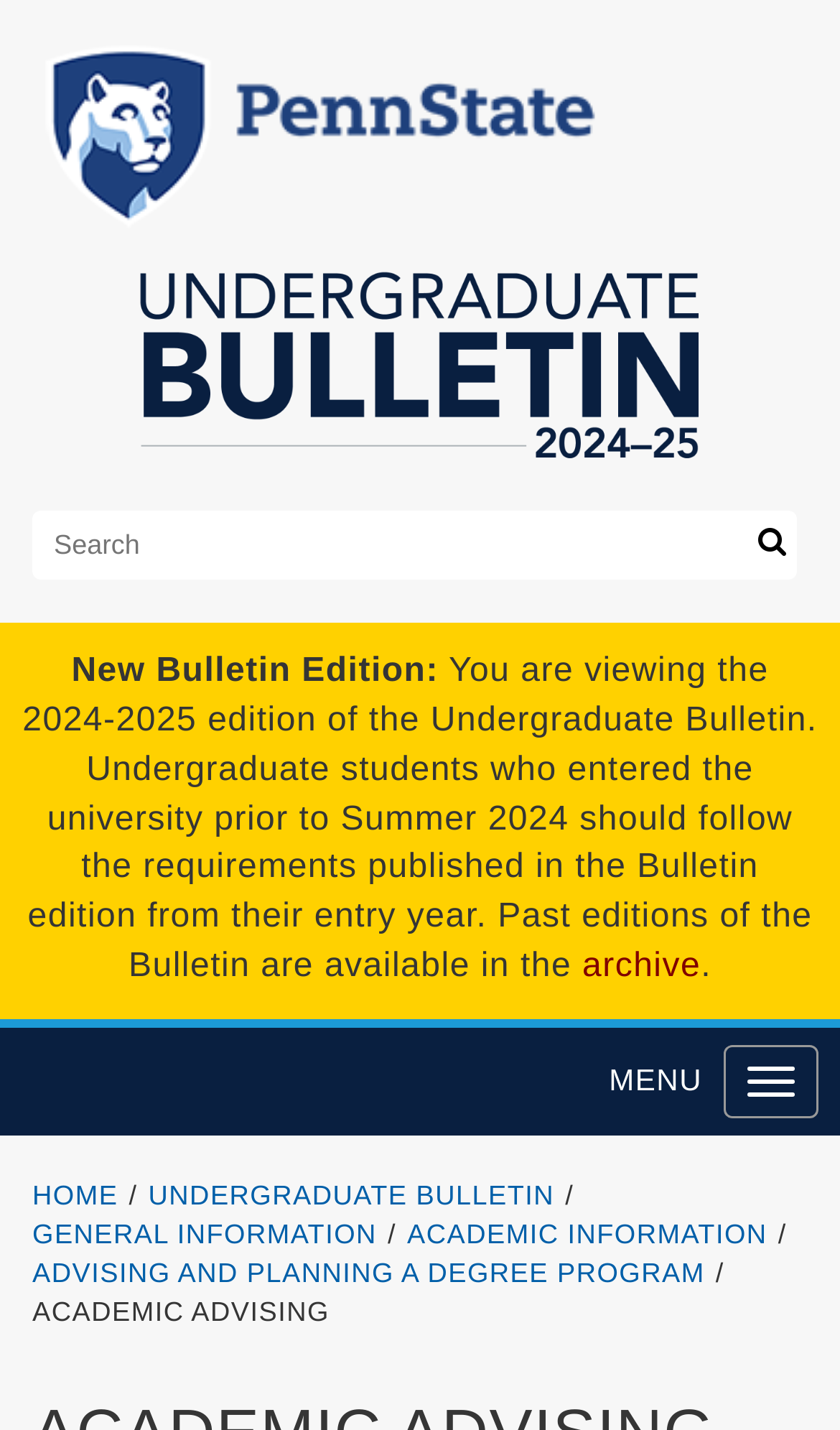What is the link to access past editions of the bulletin?
Analyze the screenshot and provide a detailed answer to the question.

The link to access past editions of the bulletin is 'Archive', which is a link located at the middle of the webpage, with a bounding box of [0.693, 0.663, 0.834, 0.689]. It is mentioned in the text 'Past editions of the Bulletin are available in the archive.'